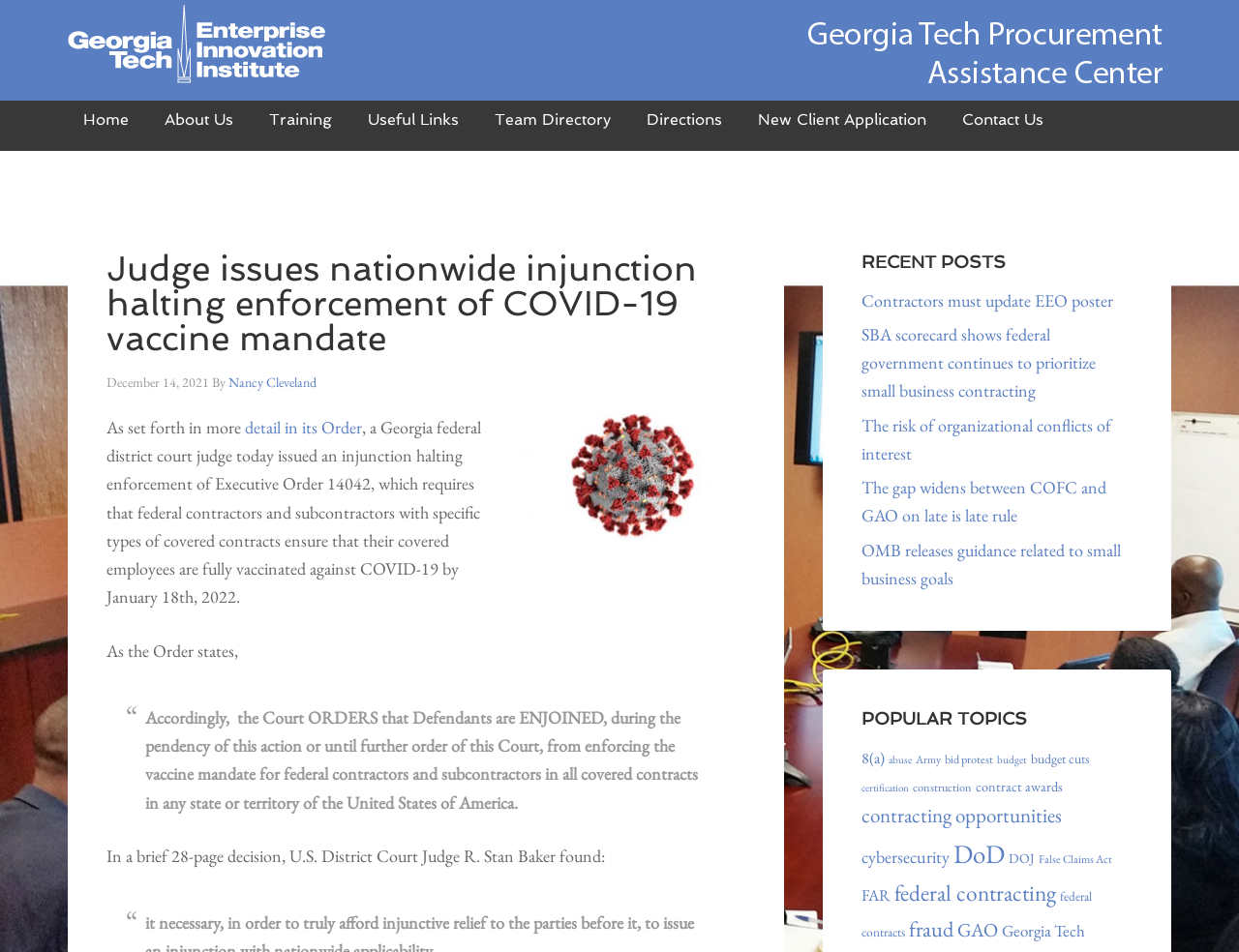Can you determine the main header of this webpage?

Judge issues nationwide injunction halting enforcement of COVID-19 vaccine mandate